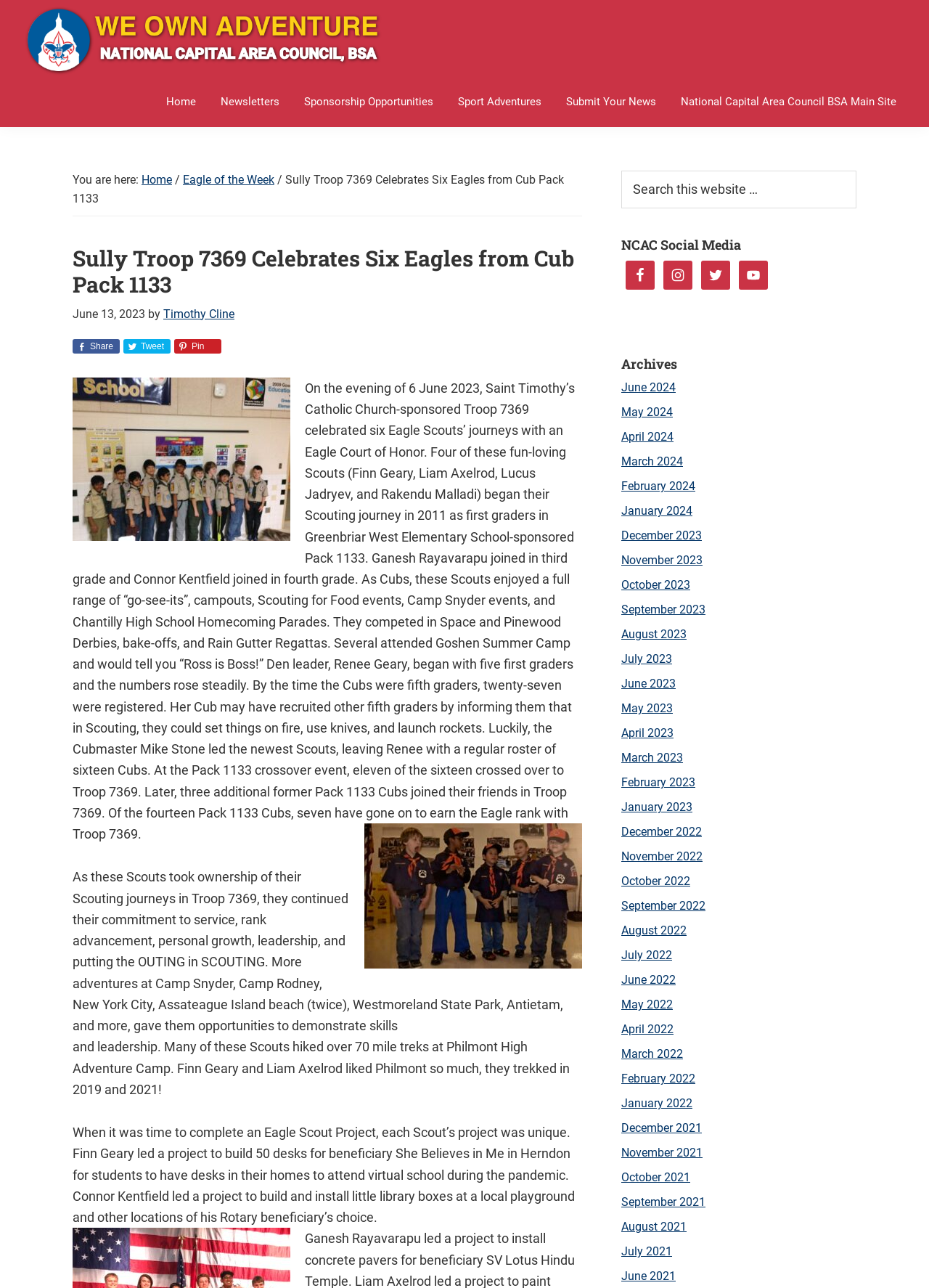Select the bounding box coordinates of the element I need to click to carry out the following instruction: "Follow the 'NCAC Social Media' Facebook link".

[0.673, 0.202, 0.705, 0.225]